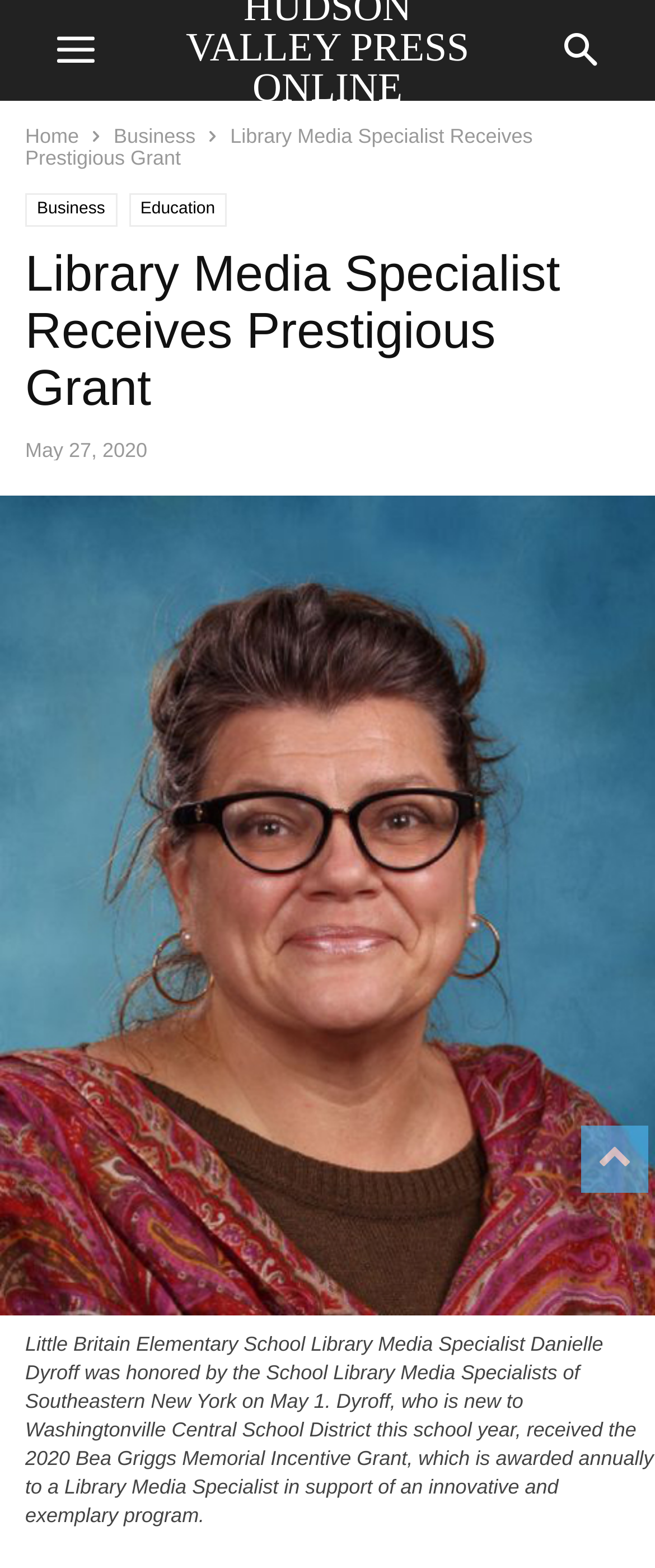Please give a succinct answer using a single word or phrase:
What is the name of the library media specialist?

Danielle Dyroff